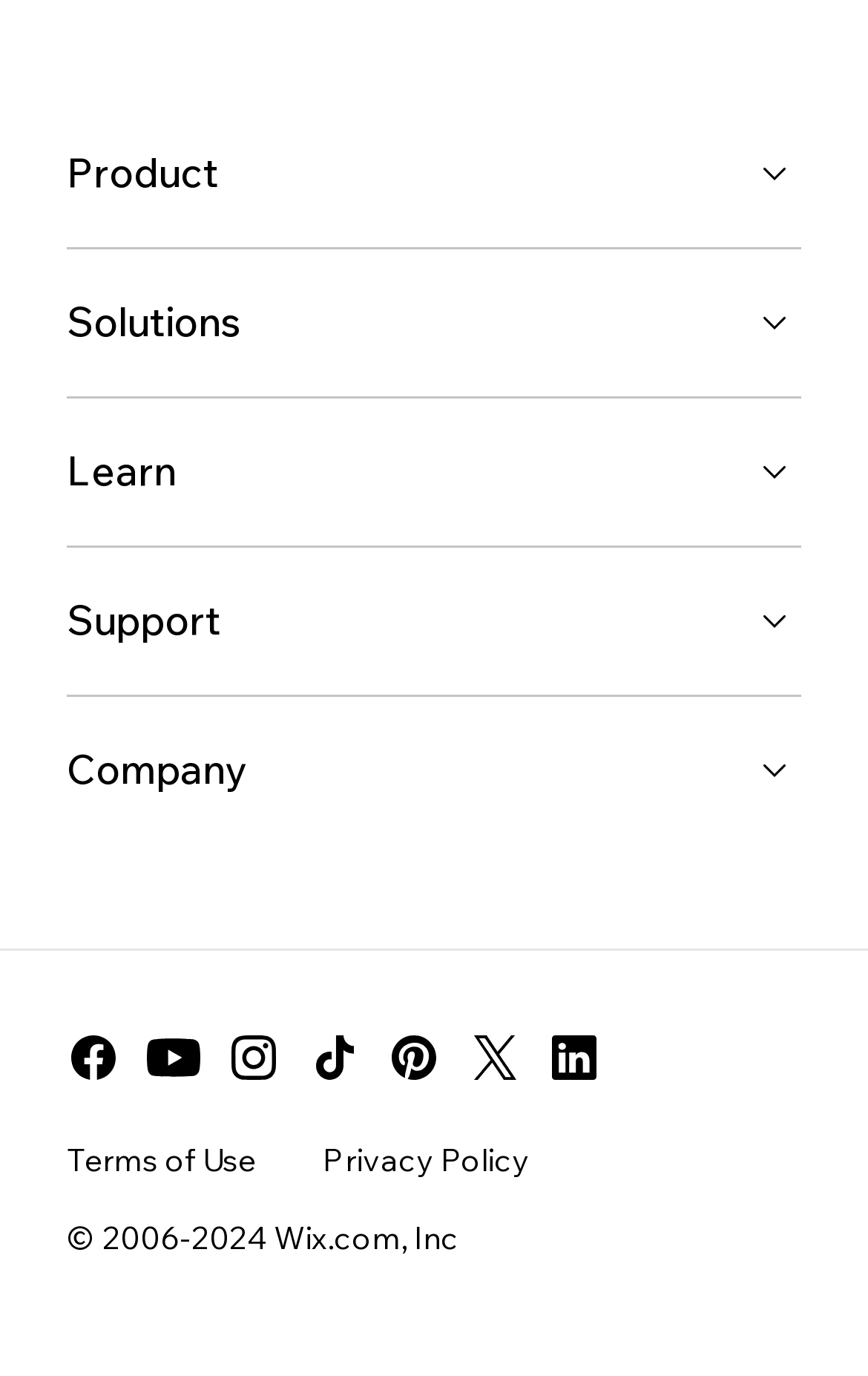Determine the bounding box coordinates of the region I should click to achieve the following instruction: "Visit the Wix.com Facebook page". Ensure the bounding box coordinates are four float numbers between 0 and 1, i.e., [left, top, right, bottom].

[0.077, 0.74, 0.138, 0.798]